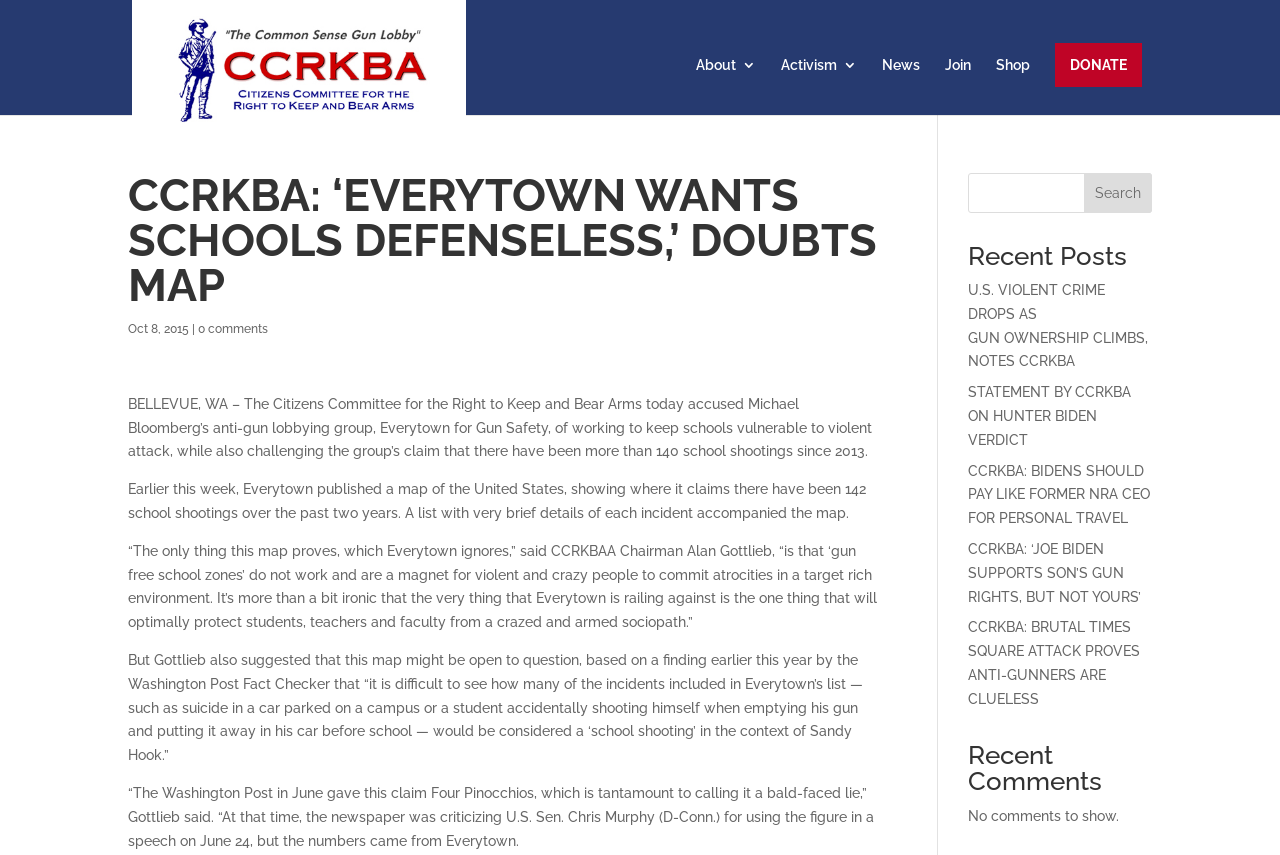Please answer the following question using a single word or phrase: 
What is the date of the article?

Oct 8, 2015